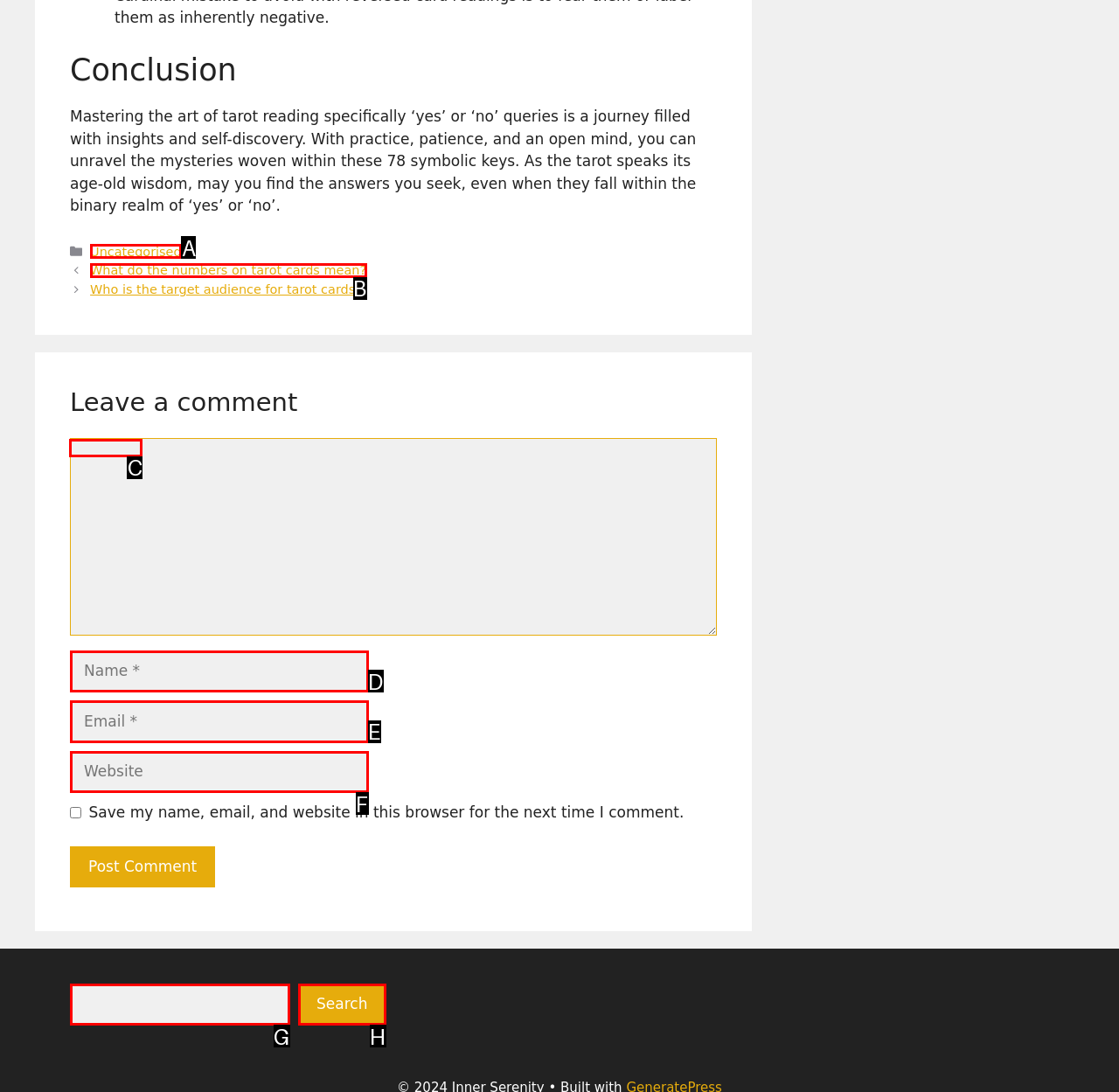Identify the correct letter of the UI element to click for this task: Leave a comment
Respond with the letter from the listed options.

C